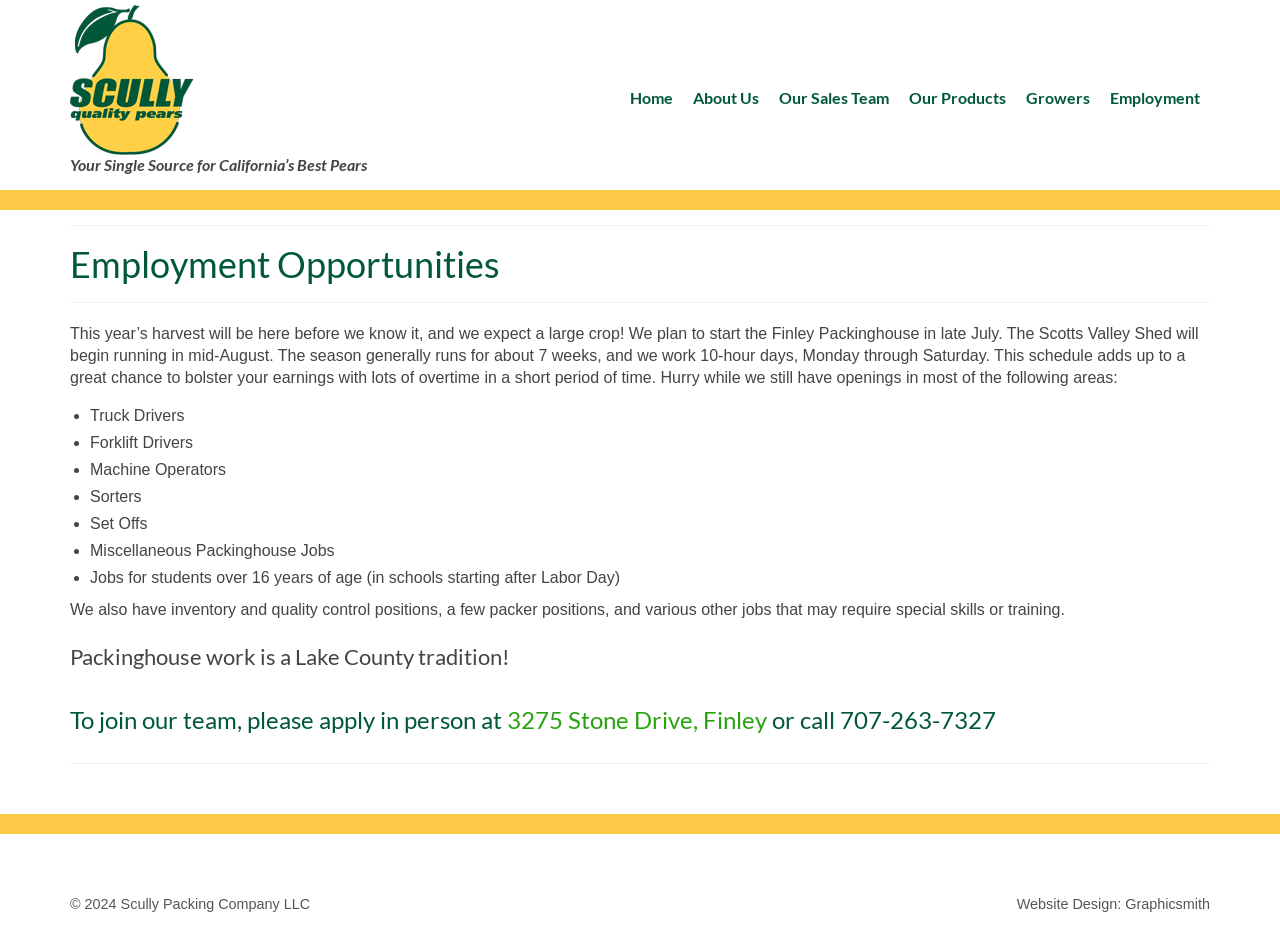Locate the bounding box coordinates of the clickable area to execute the instruction: "Check copyright information". Provide the coordinates as four float numbers between 0 and 1, represented as [left, top, right, bottom].

[0.055, 0.951, 0.242, 0.968]